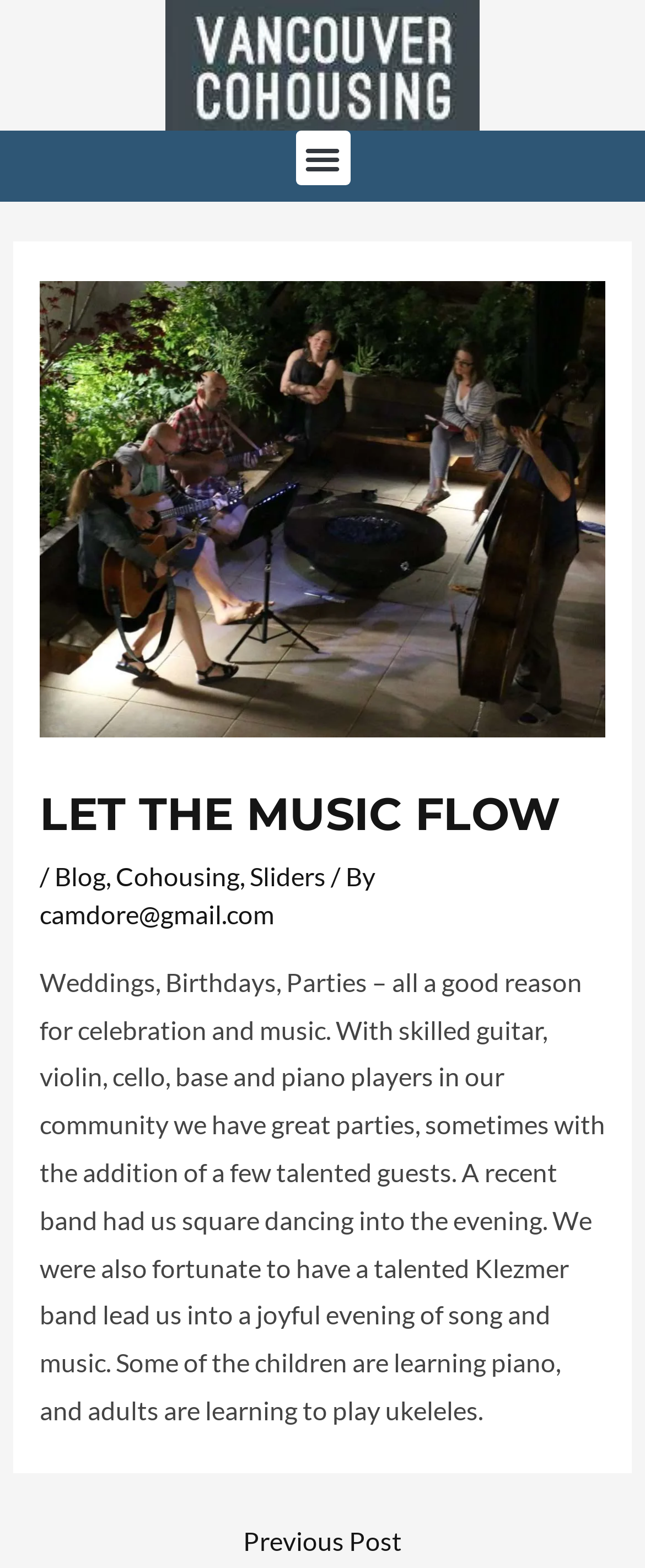What activity is mentioned as happening at one of the parties?
Using the image, elaborate on the answer with as much detail as possible.

The webpage mentions that a recent band had the community square dancing into the evening, indicating that square dancing is one activity that has taken place at one of their parties.